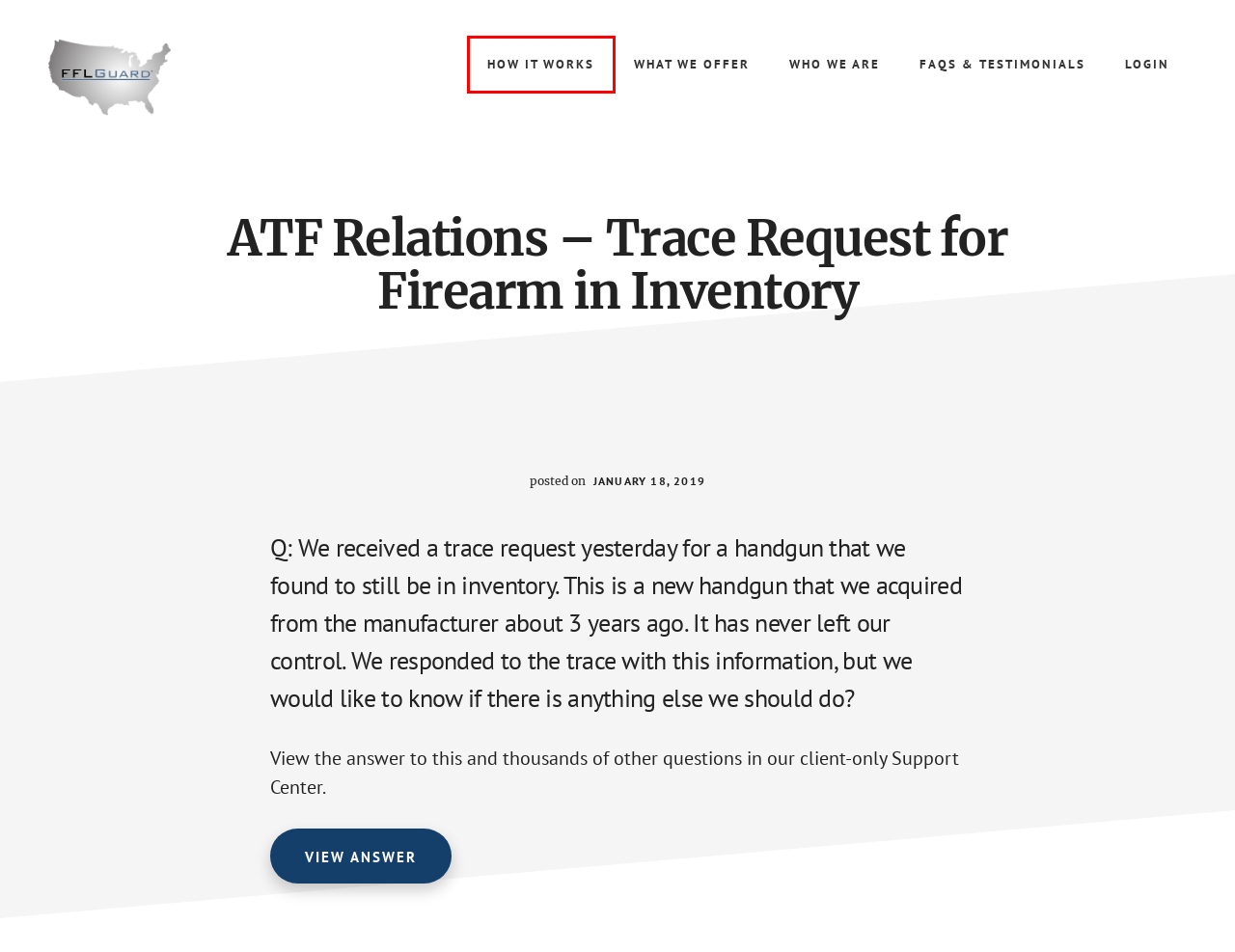You are given a screenshot of a webpage within which there is a red rectangle bounding box. Please choose the best webpage description that matches the new webpage after clicking the selected element in the bounding box. Here are the options:
A. Who We Are - FFLGuard
B. Hank Yacek - FFLGuard
C. FAQs & Testimonials - FFLGuard
D. What We Offer - FFLGuard
E. RecordSentinal - FFLGuard
F. Login - FFLGuard
G. How It Works - FFLGuard
H. Alexis Tunell - FFLGuard

G